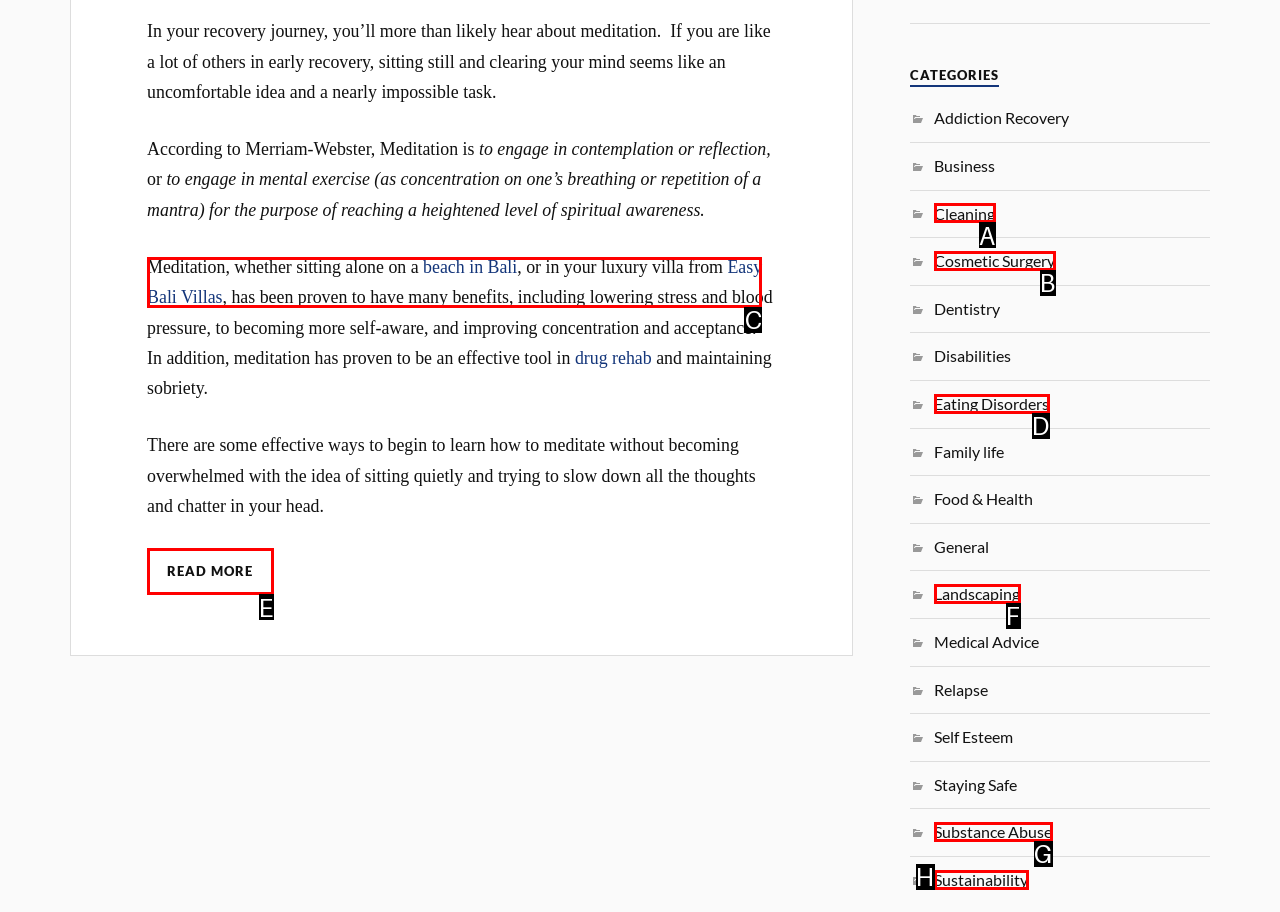Point out the option that needs to be clicked to fulfill the following instruction: Check out the link to Easy Bali Villas
Answer with the letter of the appropriate choice from the listed options.

C